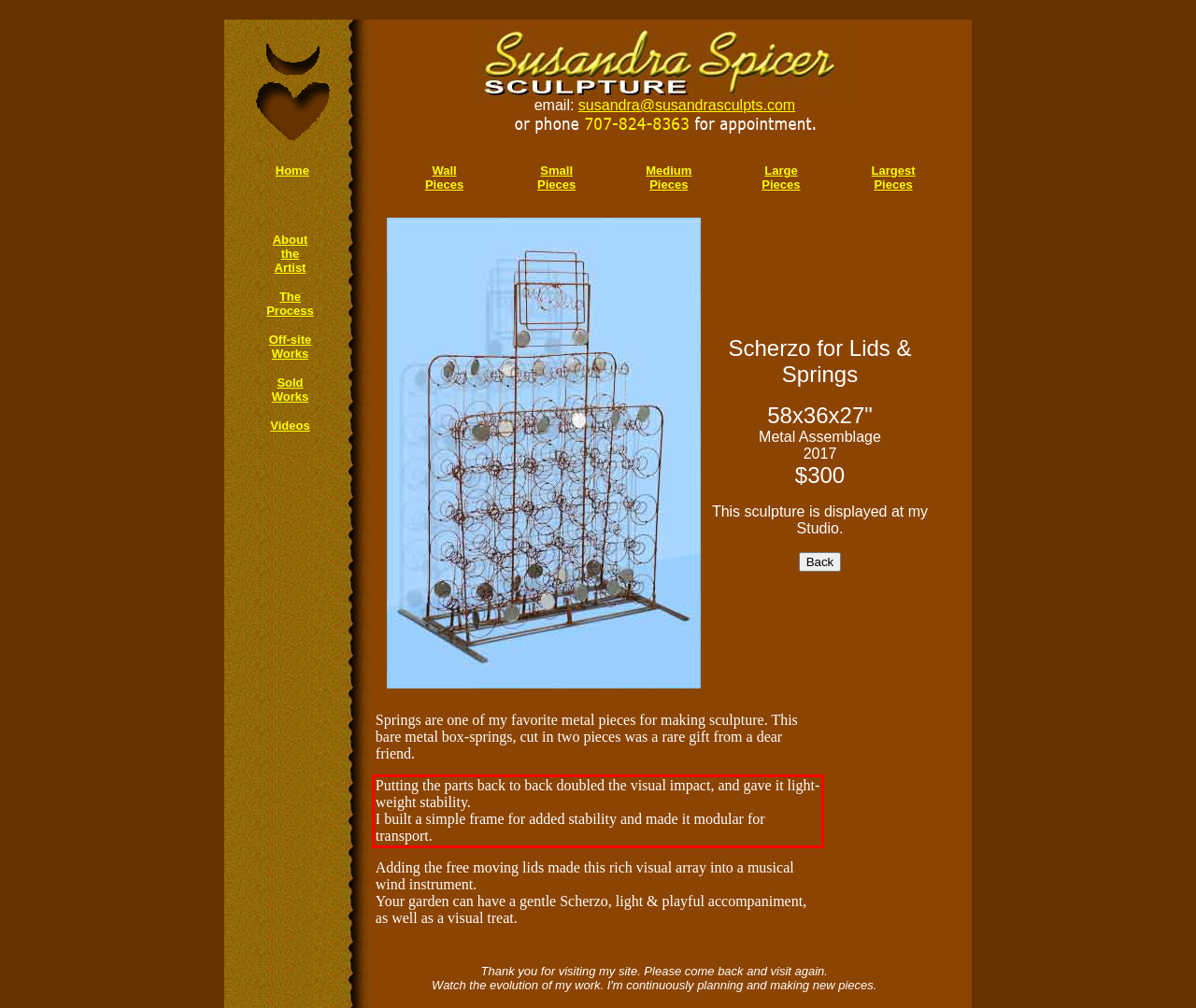You have a screenshot of a webpage with a red bounding box. Identify and extract the text content located inside the red bounding box.

Putting the parts back to back doubled the visual impact, and gave it light-weight stability. I built a simple frame for added stability and made it modular for transport.